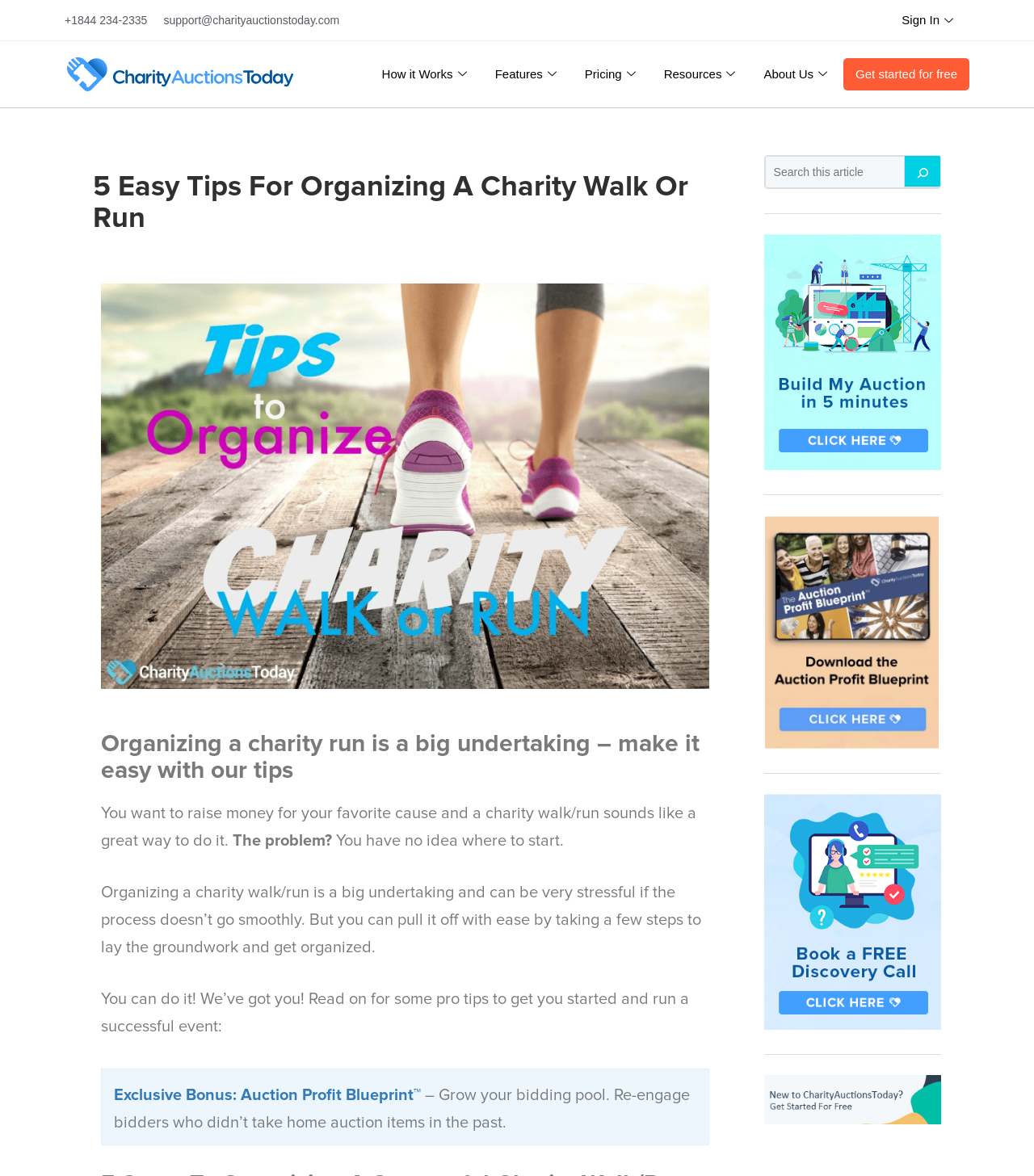Give a one-word or short phrase answer to this question: 
What is the exclusive bonus offered on the webpage?

Auction Profit Blueprint